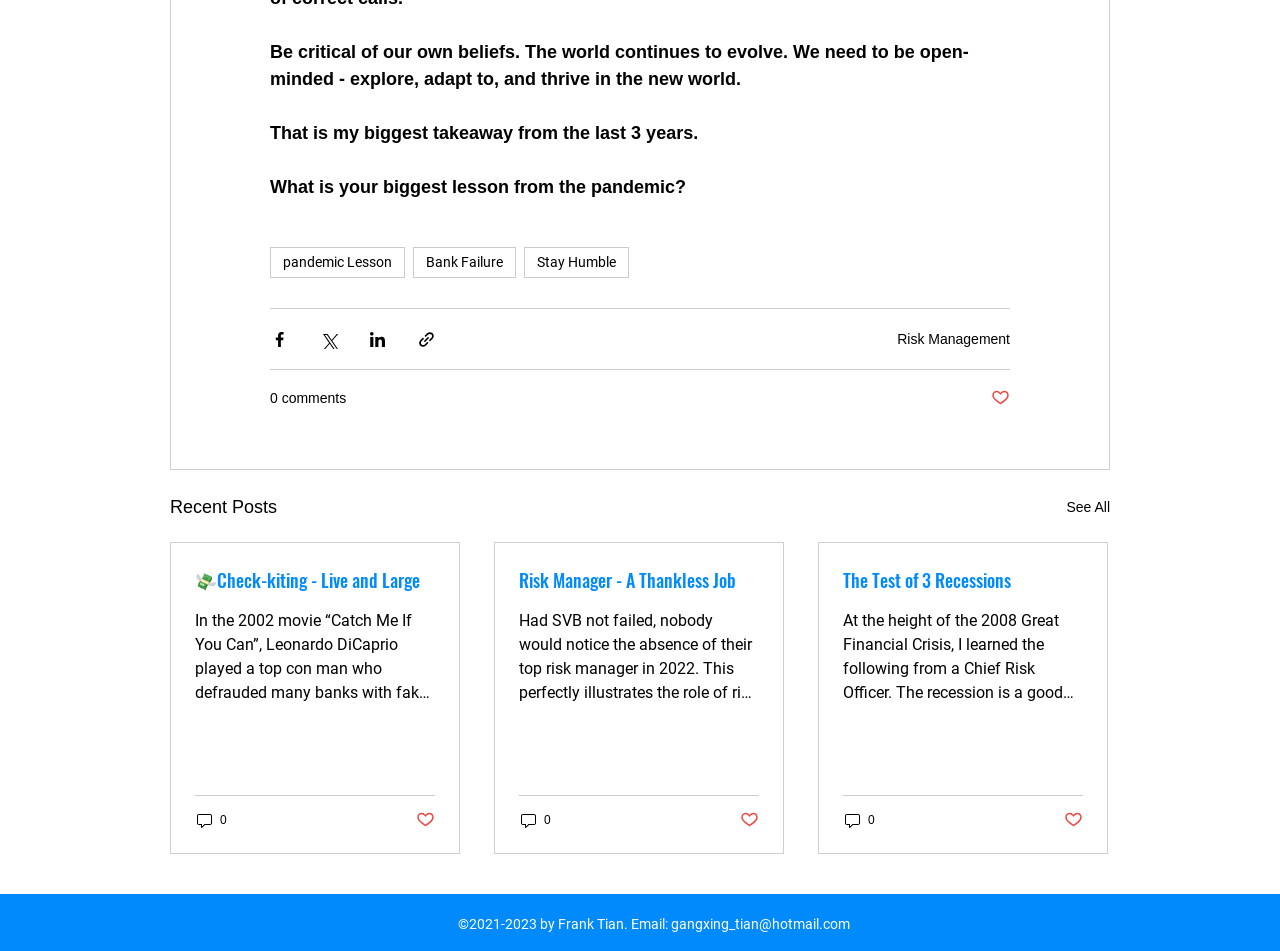Please locate the bounding box coordinates for the element that should be clicked to achieve the following instruction: "See all recent posts". Ensure the coordinates are given as four float numbers between 0 and 1, i.e., [left, top, right, bottom].

[0.833, 0.518, 0.867, 0.549]